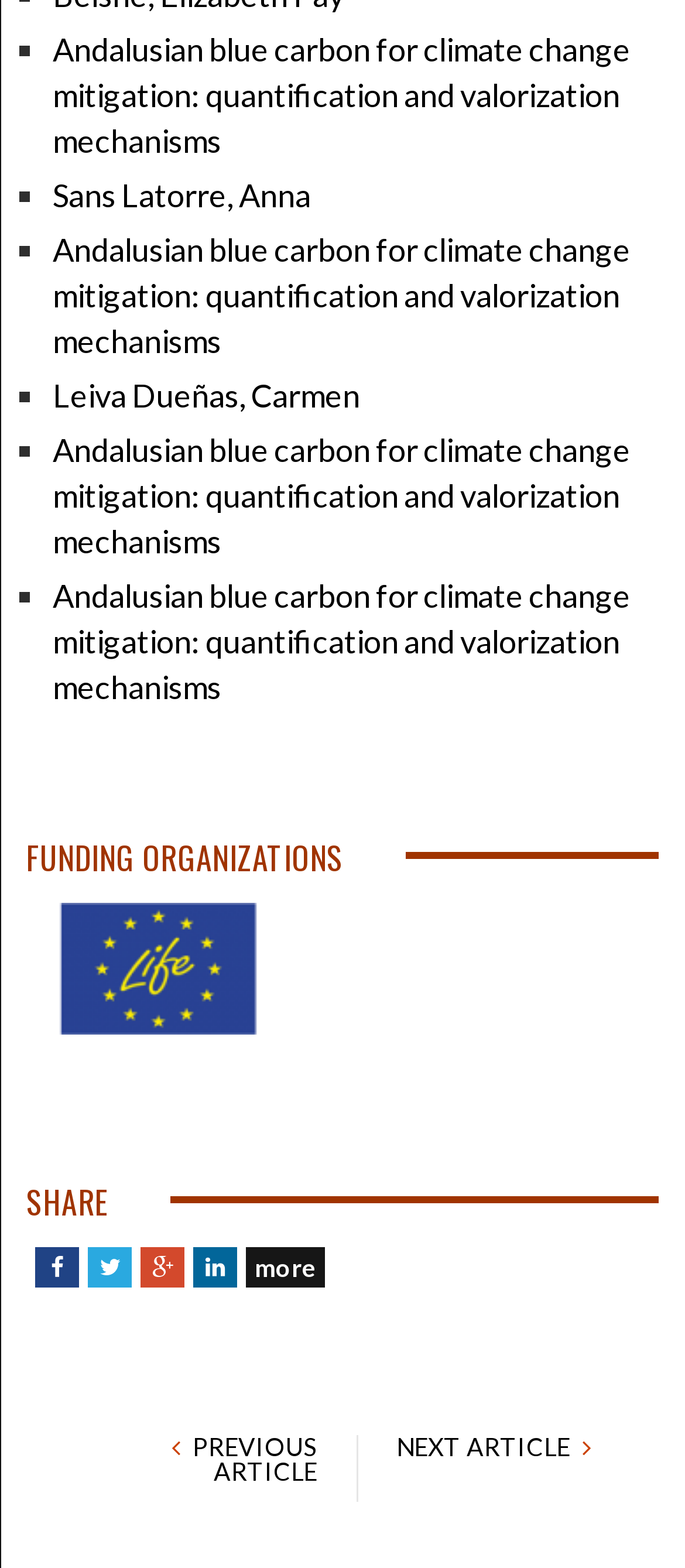Determine the bounding box of the UI component based on this description: "Cabinet Mountains". The bounding box coordinates should be four float values between 0 and 1, i.e., [left, top, right, bottom].

None